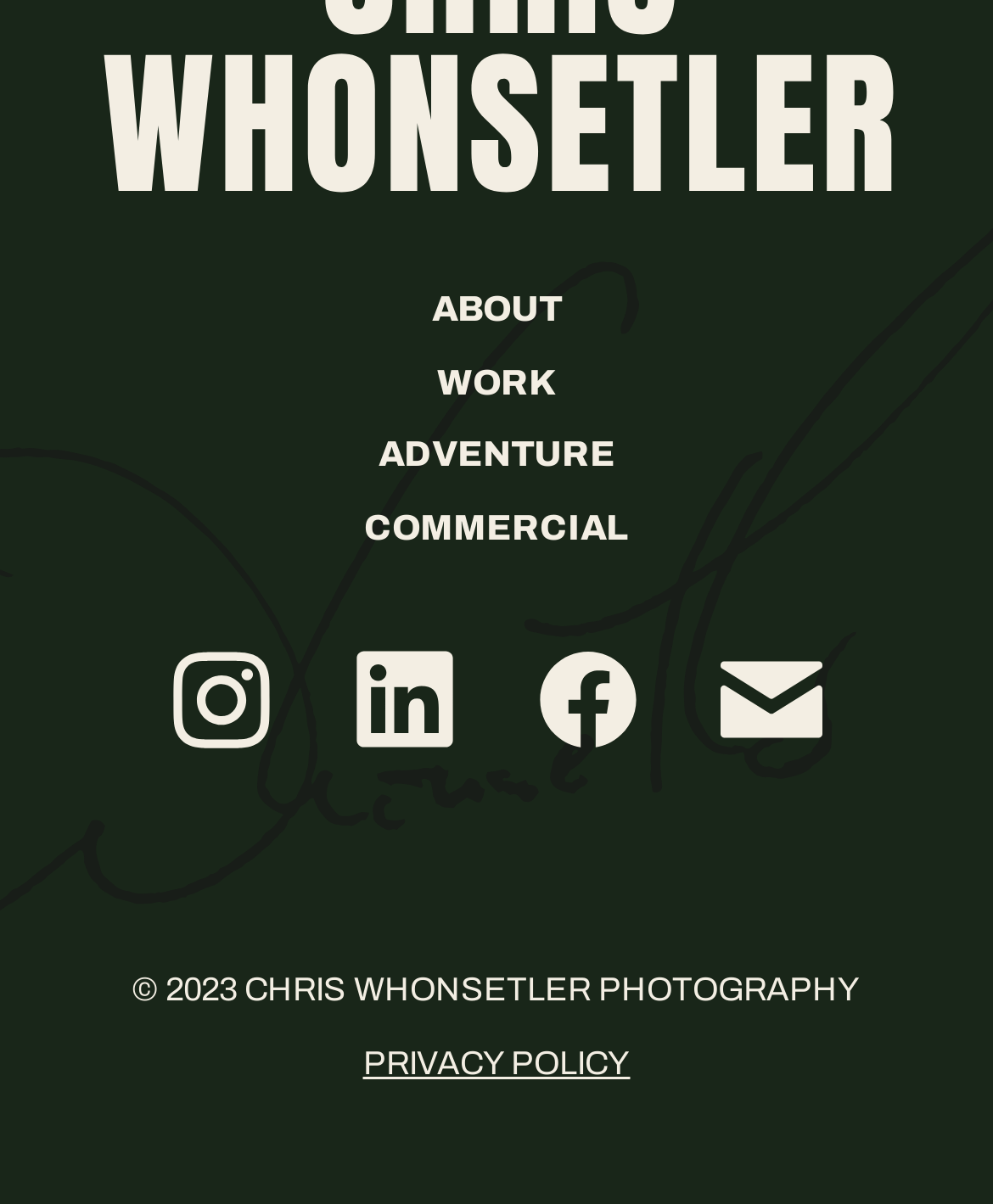Can you give a detailed response to the following question using the information from the image? How many links are in the top section?

I counted the number of links in the top section of the webpage, which are represented by the elements with IDs 1451, 1452, 1453, and 1454. Each of these elements contains an image, indicating that they are links. Therefore, there are 4 links in the top section.